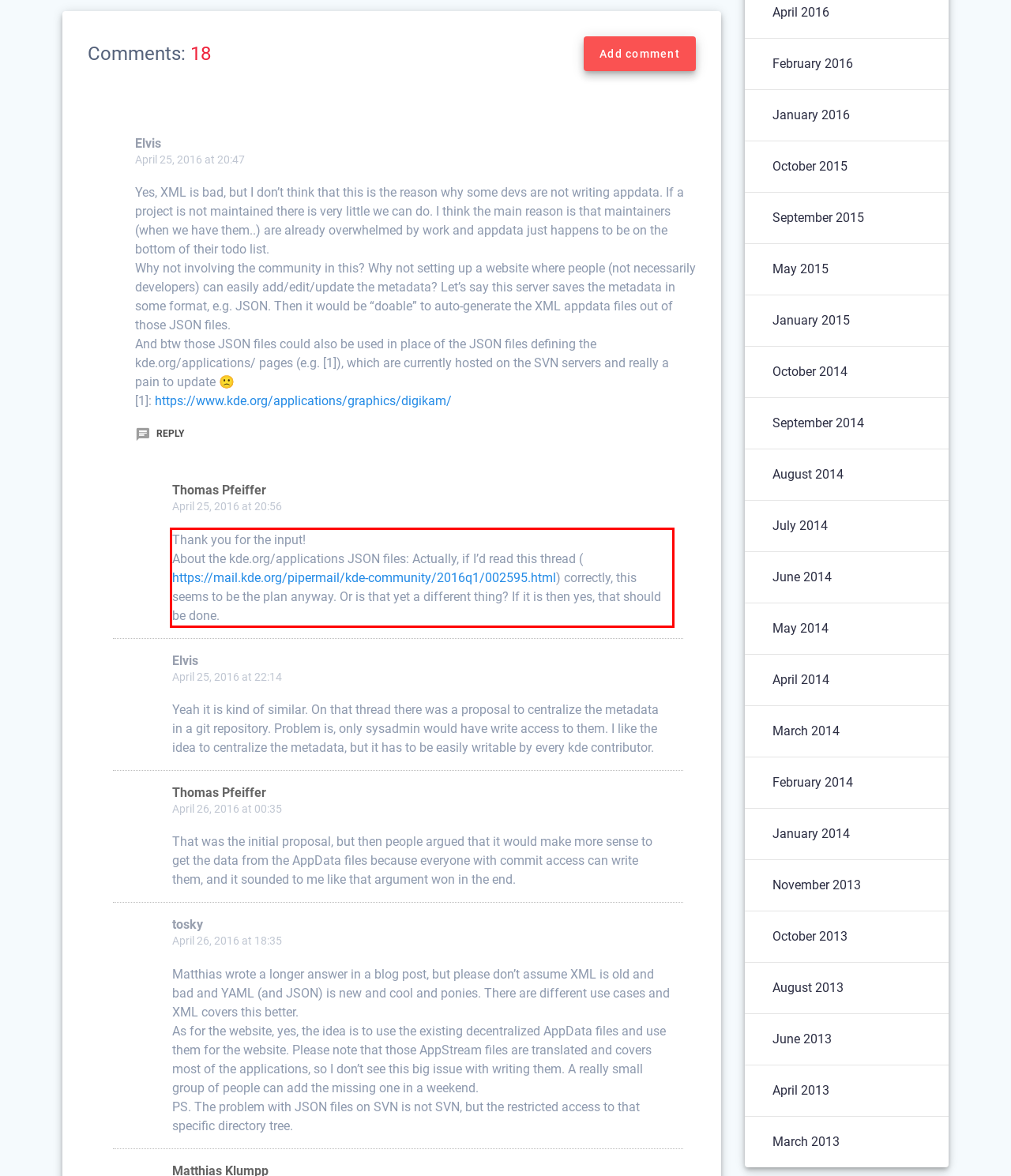In the given screenshot, locate the red bounding box and extract the text content from within it.

Thank you for the input! About the kde.org/applications JSON files: Actually, if I’d read this thread ( https://mail.kde.org/pipermail/kde-community/2016q1/002595.html) correctly, this seems to be the plan anyway. Or is that yet a different thing? If it is then yes, that should be done.